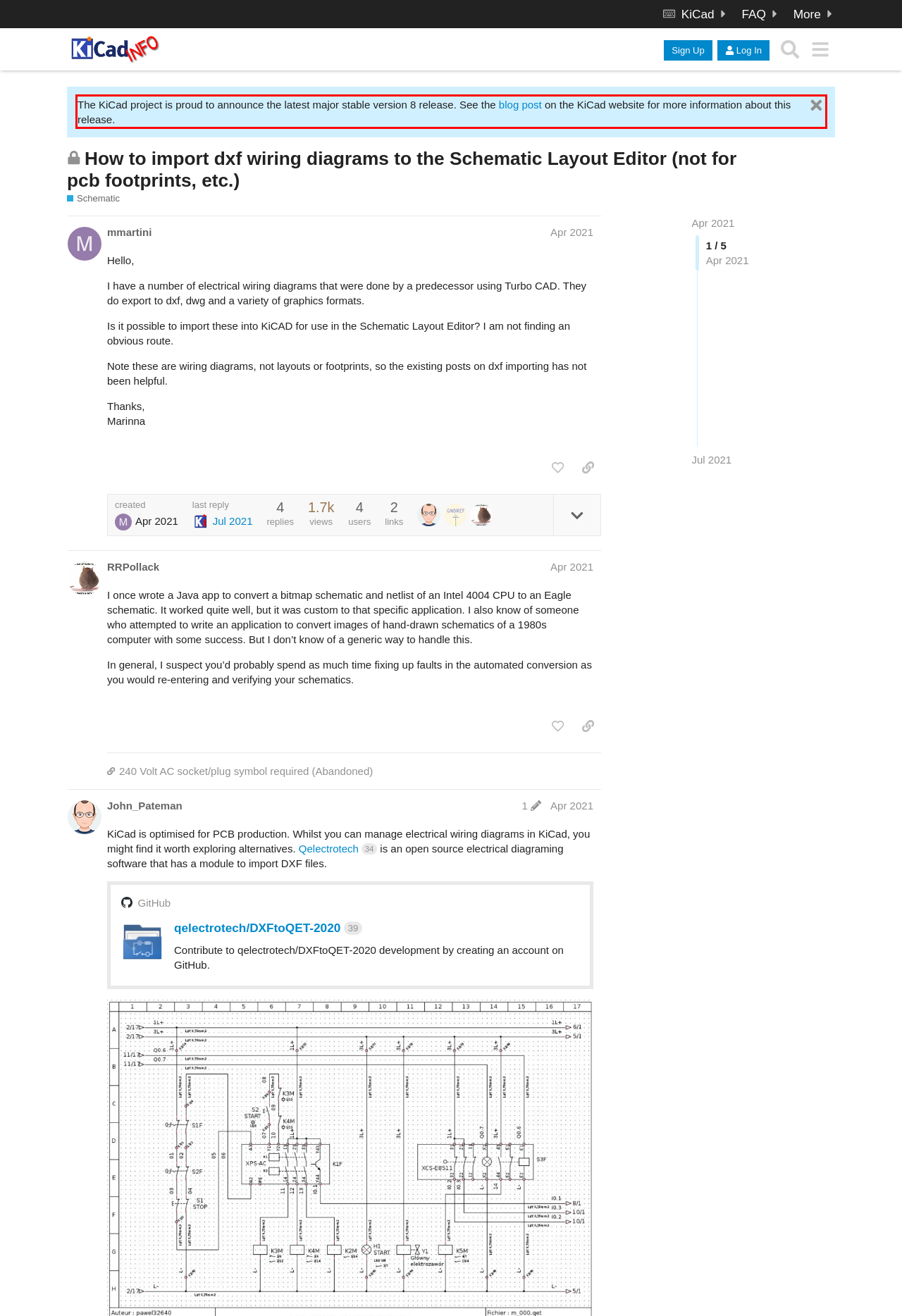You have a screenshot of a webpage, and there is a red bounding box around a UI element. Utilize OCR to extract the text within this red bounding box.

The KiCad project is proud to announce the latest major stable version 8 release. See the blog post on the KiCad website for more information about this release.